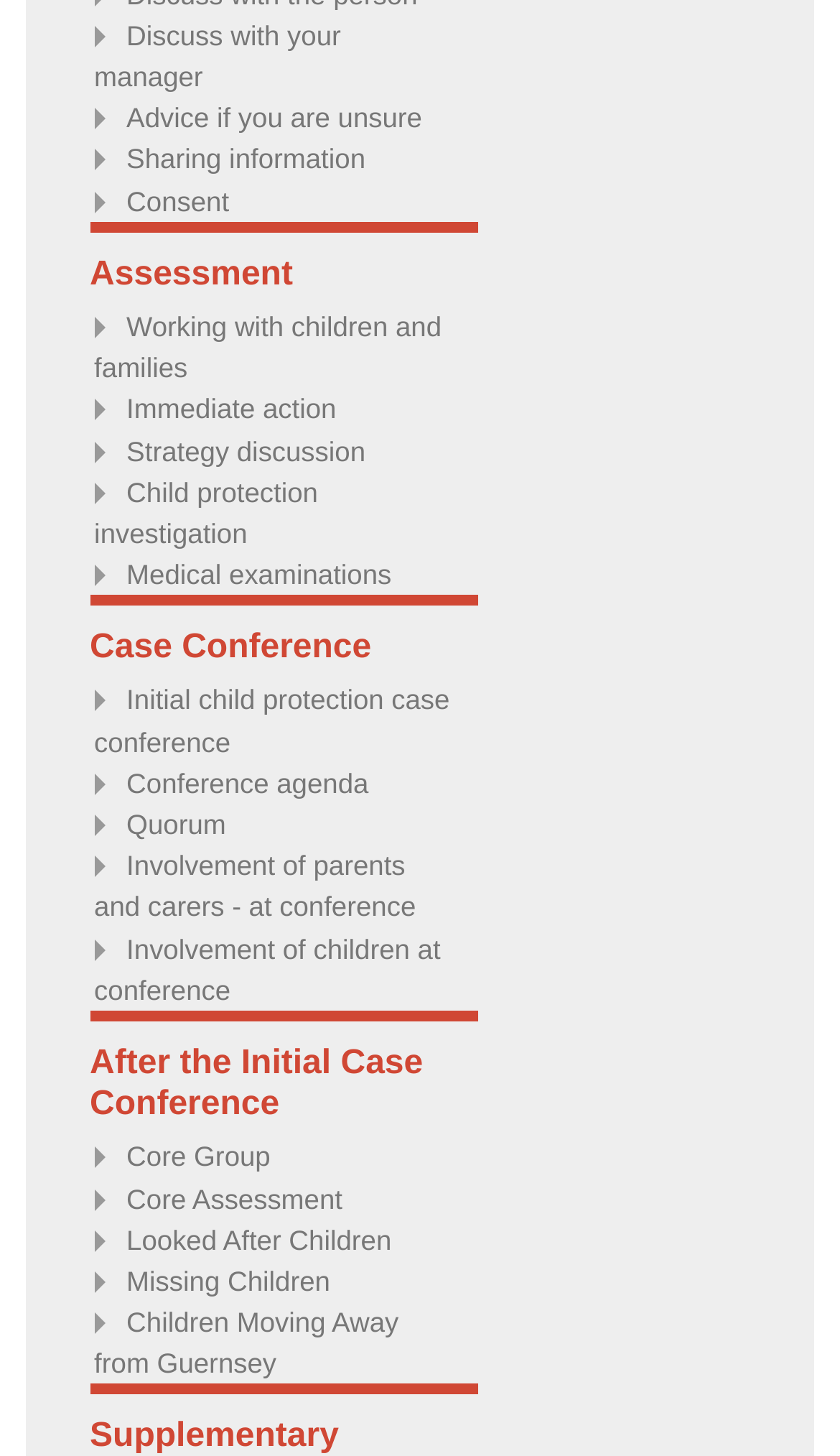Determine the bounding box coordinates of the clickable element necessary to fulfill the instruction: "Read about Working with children and families". Provide the coordinates as four float numbers within the 0 to 1 range, i.e., [left, top, right, bottom].

[0.112, 0.213, 0.526, 0.264]